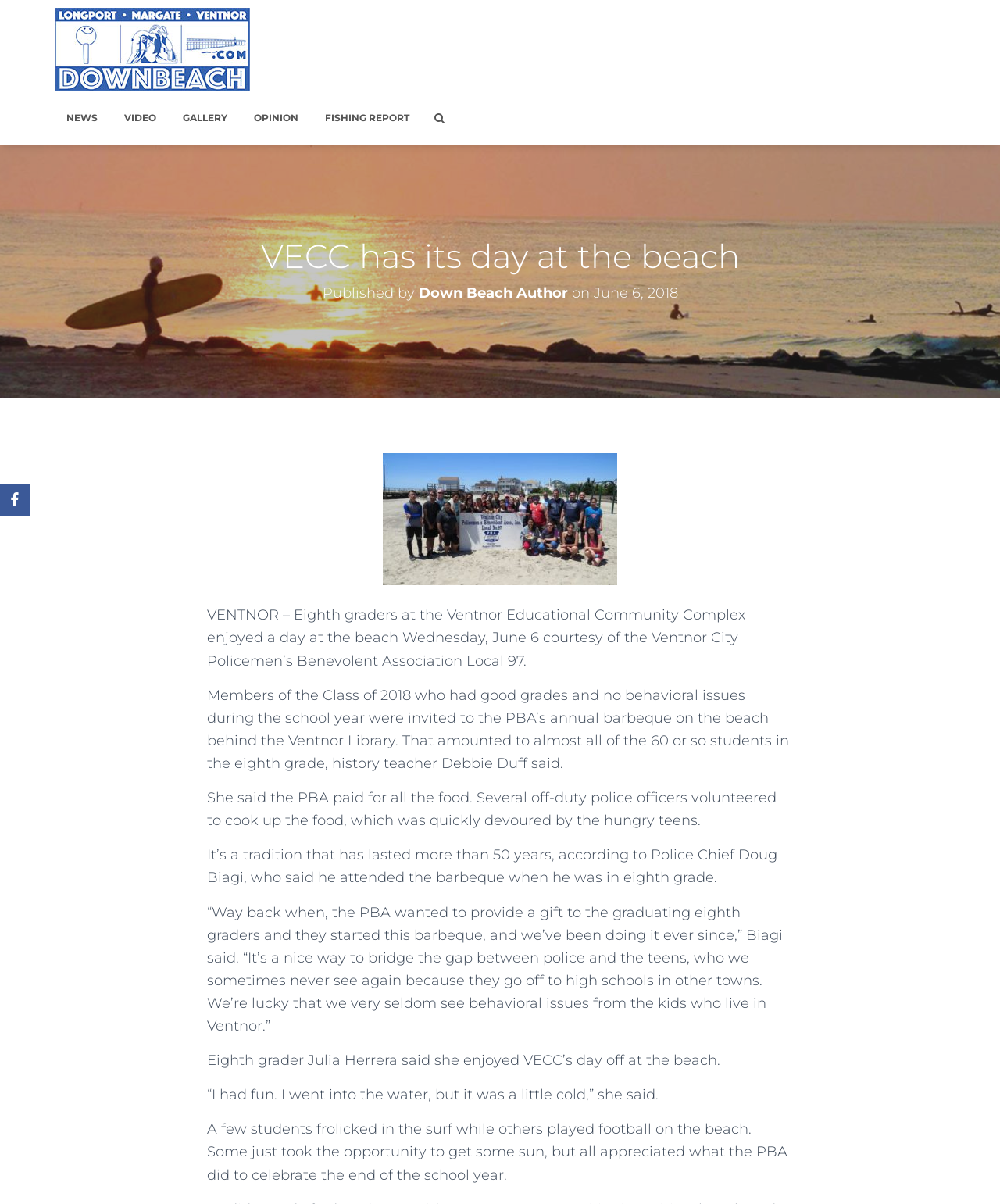Please find the bounding box coordinates for the clickable element needed to perform this instruction: "Click on the NEWS link".

[0.055, 0.082, 0.109, 0.114]